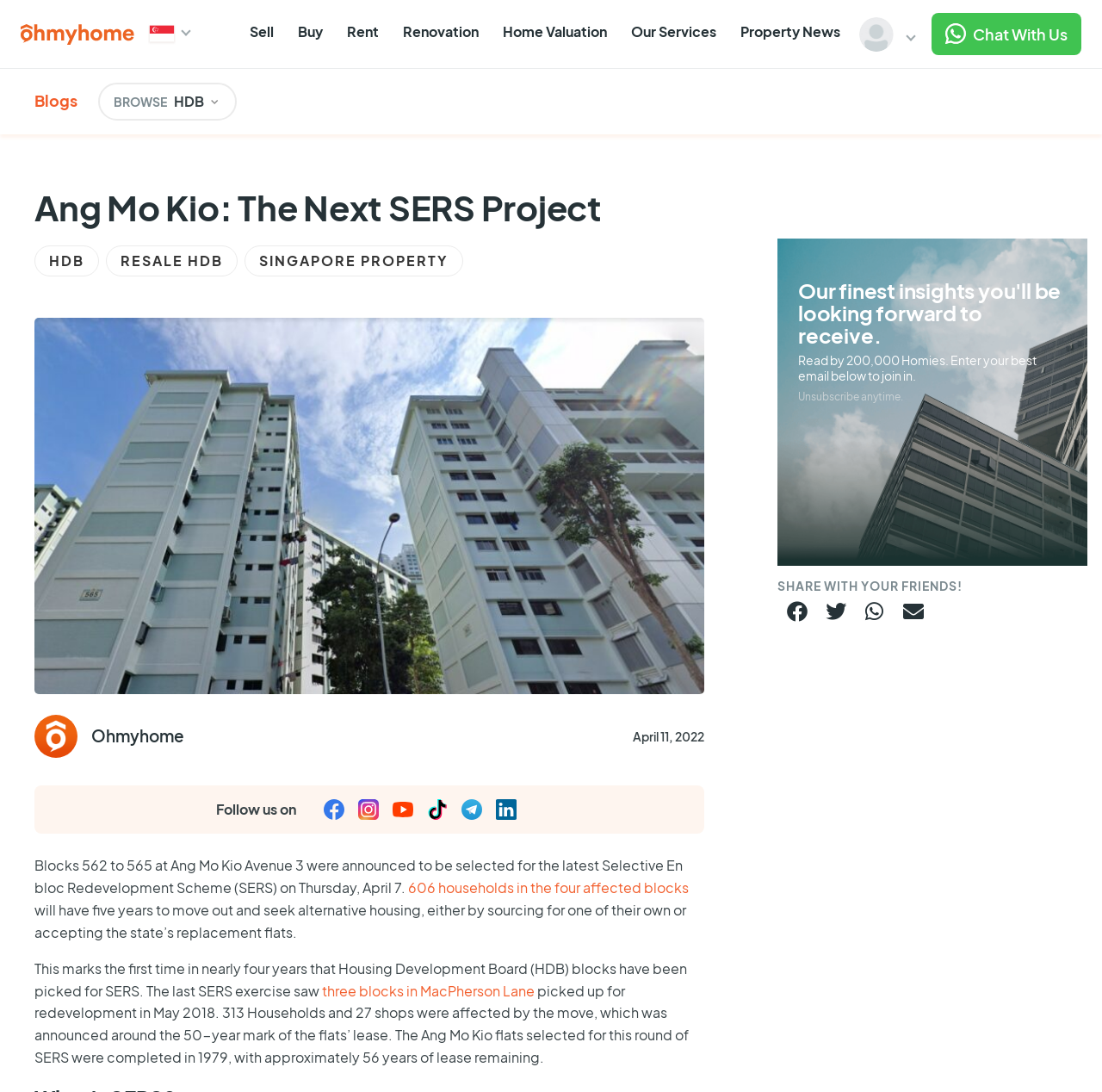How many links are in the top navigation bar?
Ensure your answer is thorough and detailed.

I counted the links in the top navigation bar, which are 'Sell', 'Buy', 'Rent', 'Renovation', 'Home Valuation', 'Our Services', and 'Property News', and found that there are 7 links in total.